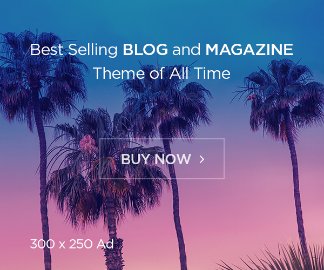What is the color of the gradient background?
Please look at the screenshot and answer in one word or a short phrase.

Pink and blue